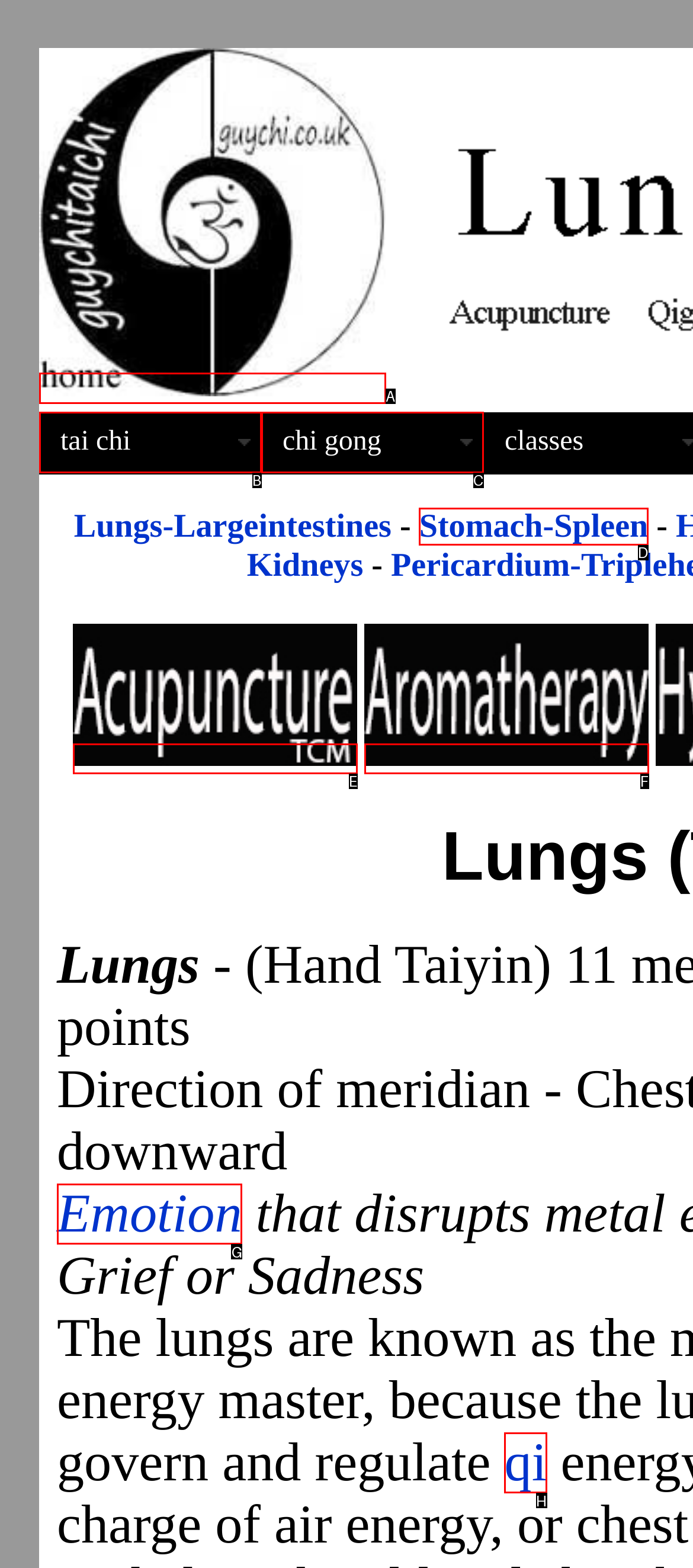Match the description to the correct option: Privacy Policy
Provide the letter of the matching option directly.

None